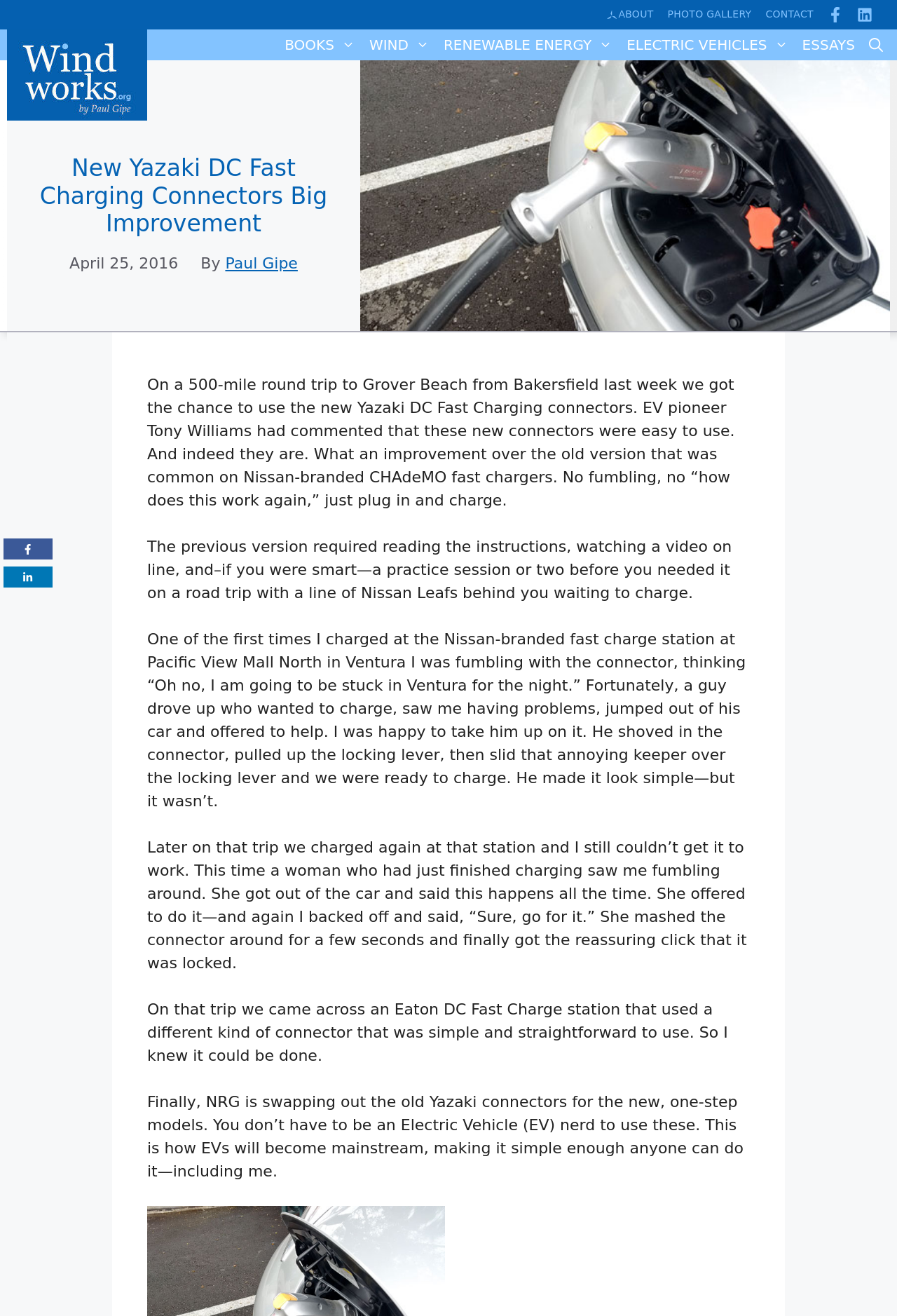Locate and generate the text content of the webpage's heading.

New Yazaki DC Fast Charging Connectors Big Improvement